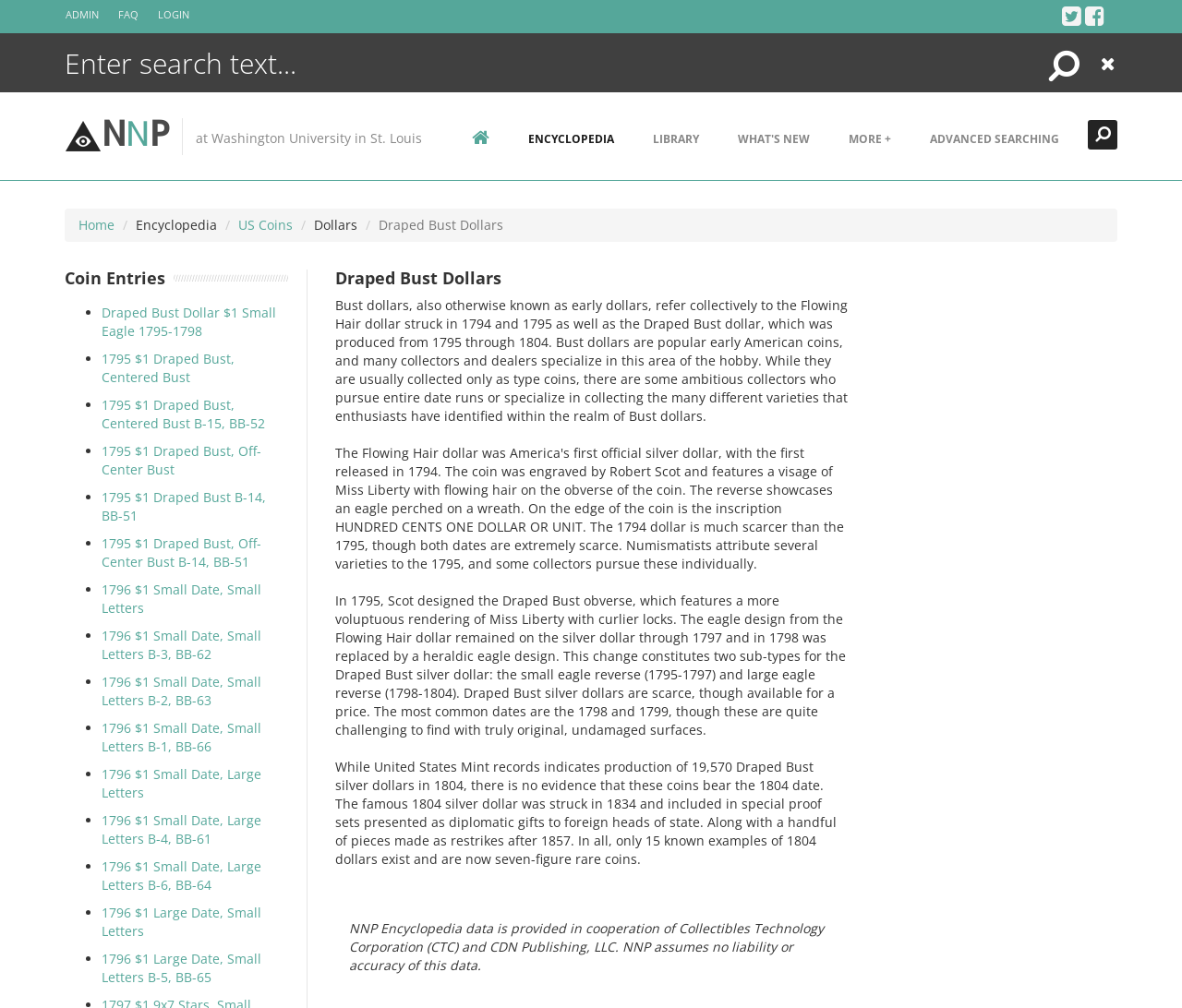Pinpoint the bounding box coordinates of the clickable element needed to complete the instruction: "Search for coins". The coordinates should be provided as four float numbers between 0 and 1: [left, top, right, bottom].

[0.055, 0.039, 0.945, 0.085]